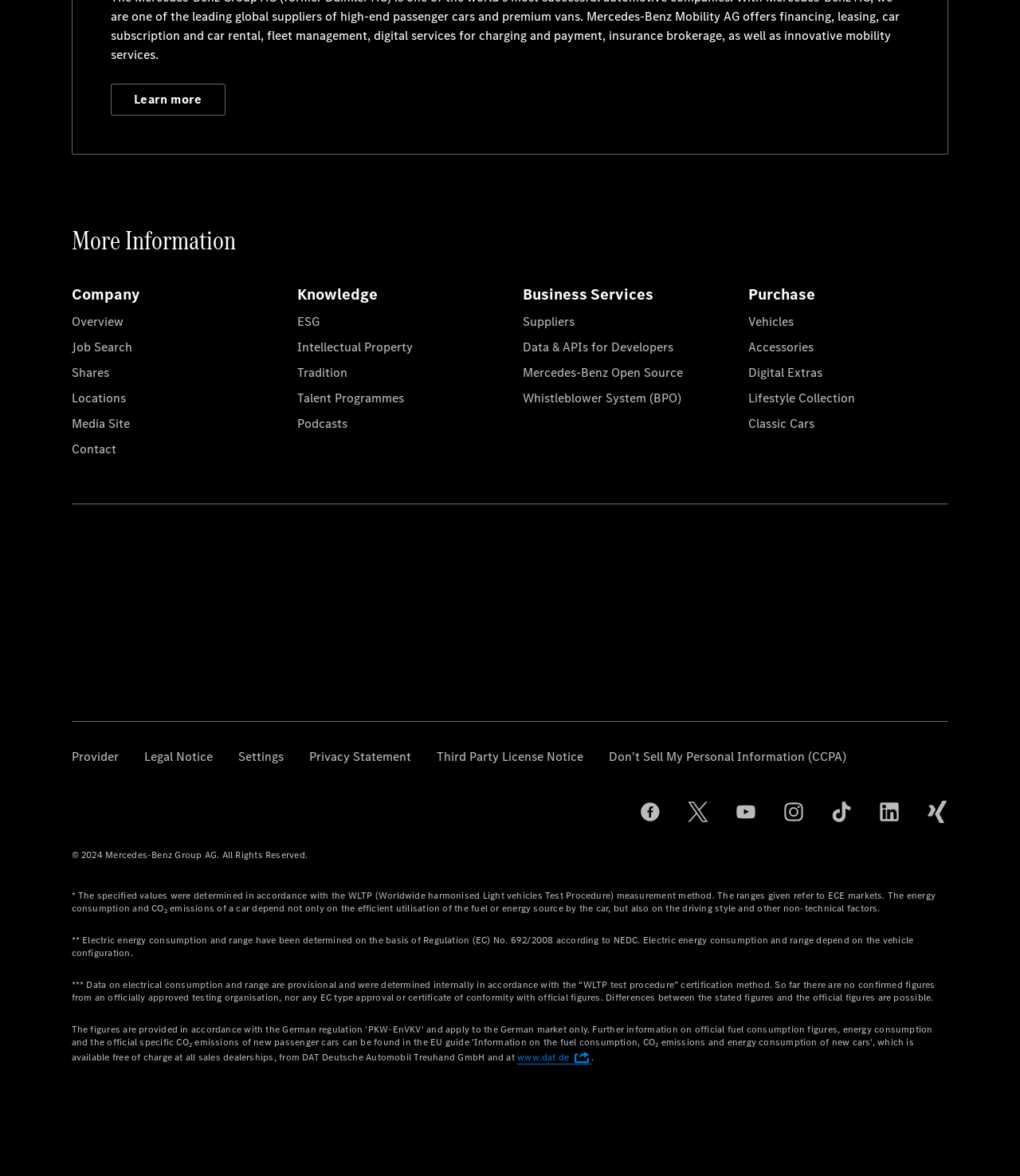What is the purpose of the 'Whistleblower System (BPO)'?
Provide a detailed answer to the question, using the image to inform your response.

The purpose of the 'Whistleblower System (BPO)' is not explicitly mentioned on the webpage, but it is listed under the 'Business Services' heading, suggesting that it may be a service provided by the company for reporting unethical or illegal activities.